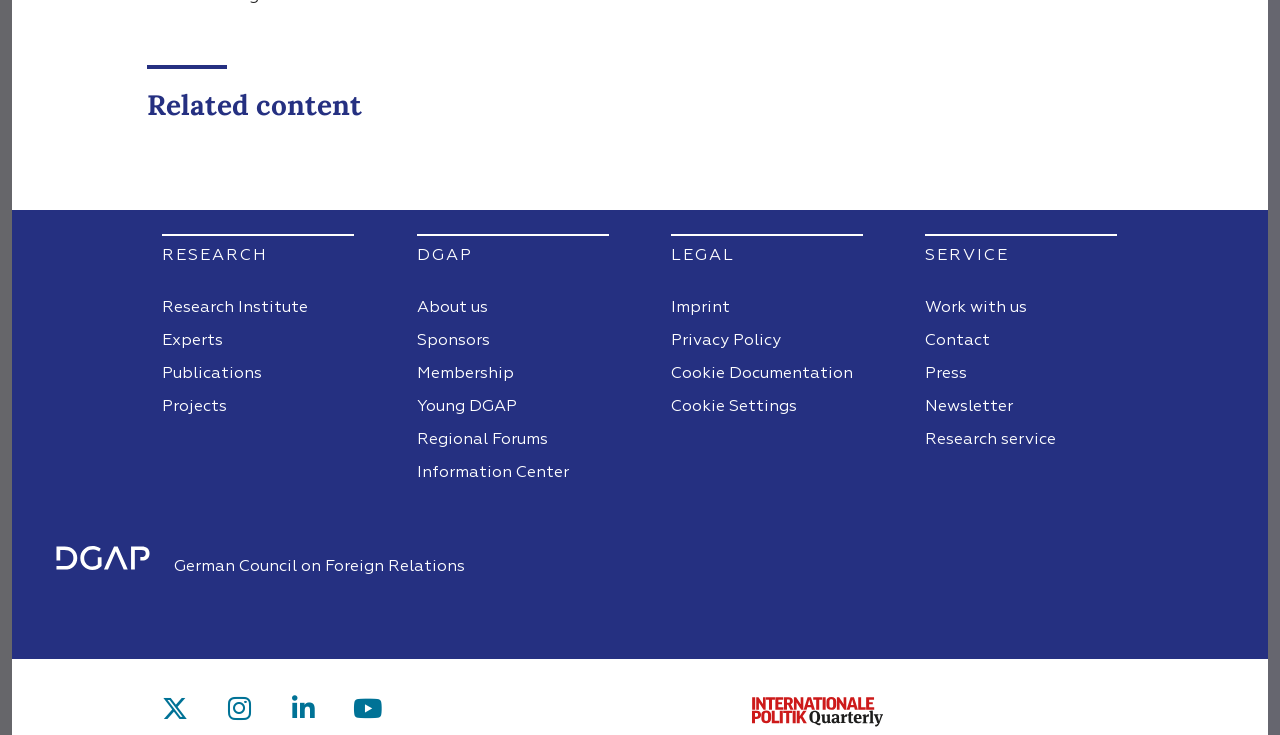Specify the bounding box coordinates of the area to click in order to execute this command: 'Check Imprint'. The coordinates should consist of four float numbers ranging from 0 to 1, and should be formatted as [left, top, right, bottom].

[0.524, 0.398, 0.674, 0.442]